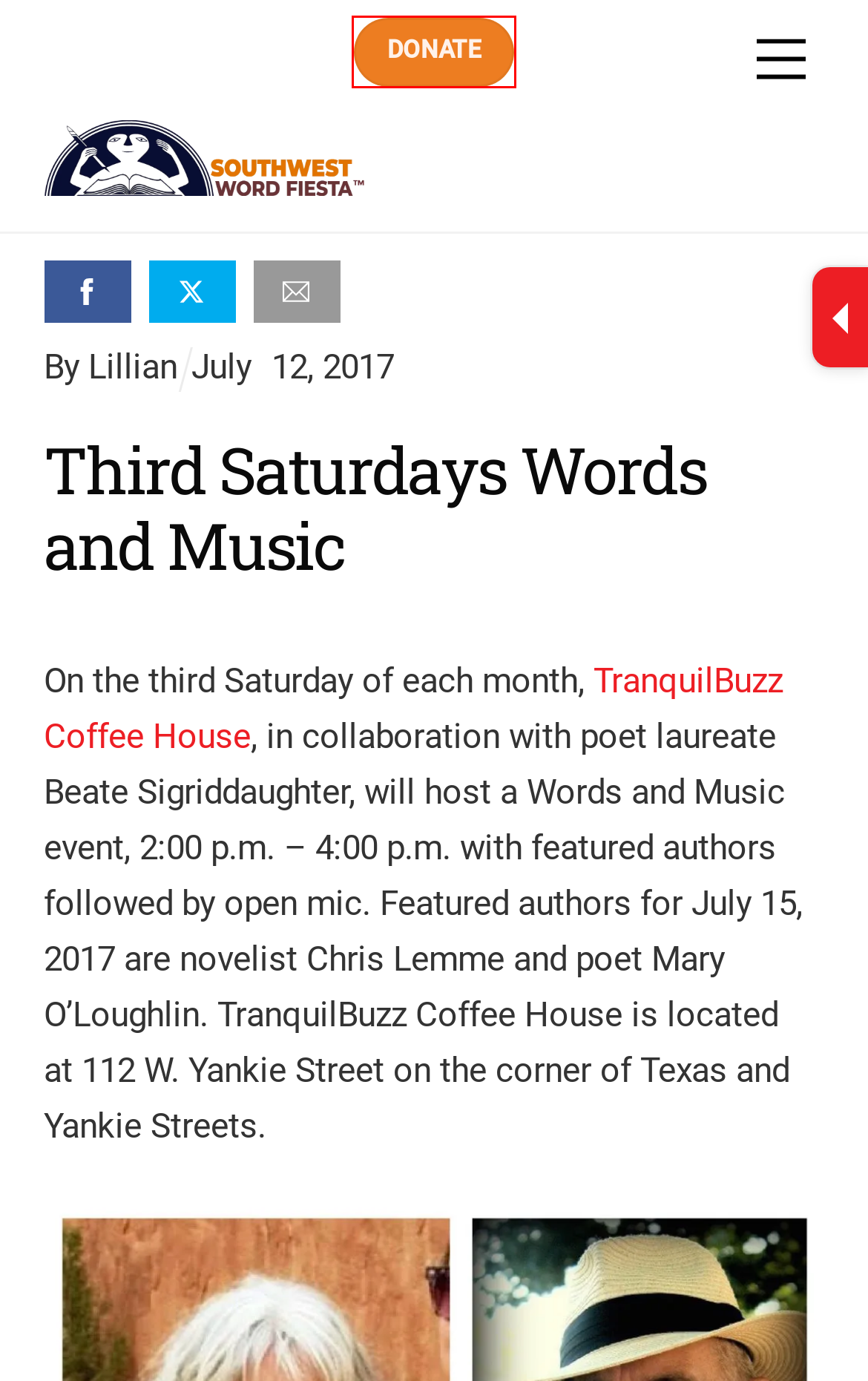You have a screenshot of a webpage with a red rectangle bounding box. Identify the best webpage description that corresponds to the new webpage after clicking the element within the red bounding box. Here are the candidates:
A. Interview Archives - Southwest Word Fiesta™
B. Essays Archives - Southwest Word Fiesta™
C. General  2 — Grant County Community Foundation
D. Eve West Bessier, Author at Southwest Word Fiesta™
E. Sunday Brunch - Southwest Word Fiesta™
F. Home - Southwest Word Fiesta™
G. SCID Archives - Southwest Word Fiesta™
H. Contact us - Southwest Word Fiesta™

C